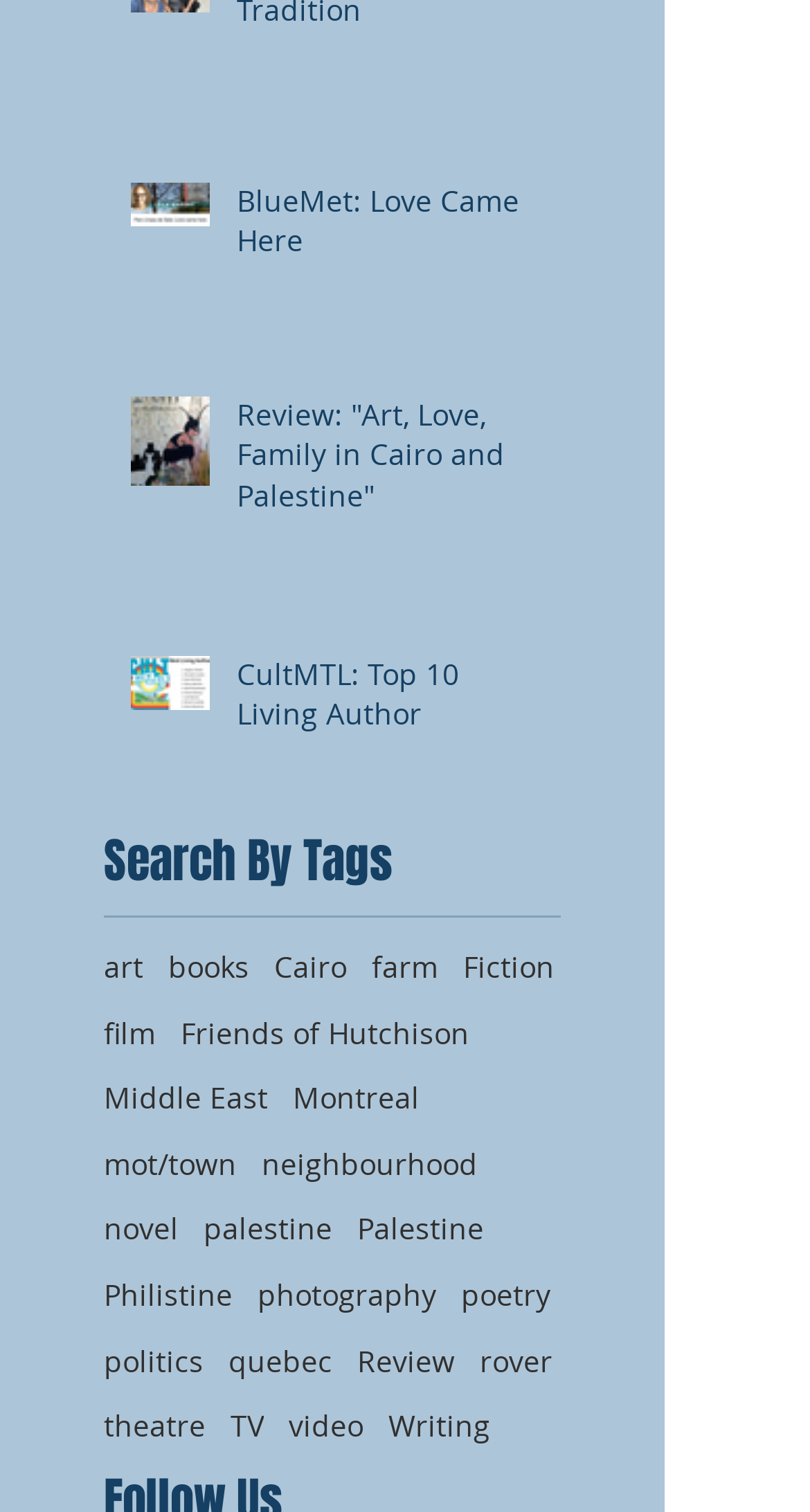What is the topic of the first article?
Please provide a comprehensive answer based on the visual information in the image.

I looked at the OCR text of the first article element, and it says 'BlueMet: Love Came Here', so the topic of the first article is 'Love Came Here'.